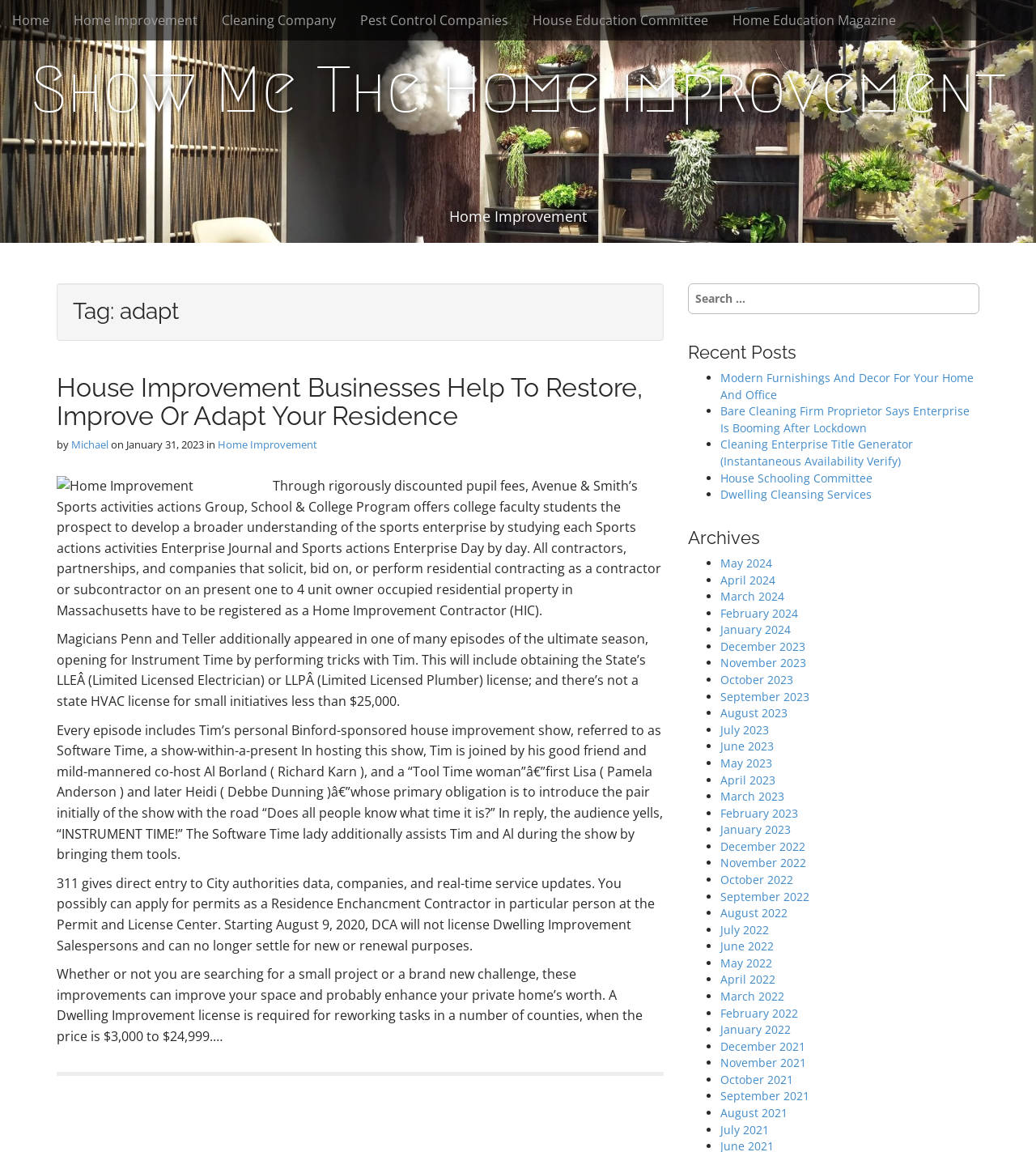What is the earliest month listed in the archives section?
Based on the image, answer the question with as much detail as possible.

The earliest month listed in the archives section is 'December 2022', which can be found at the bottom of the webpage.